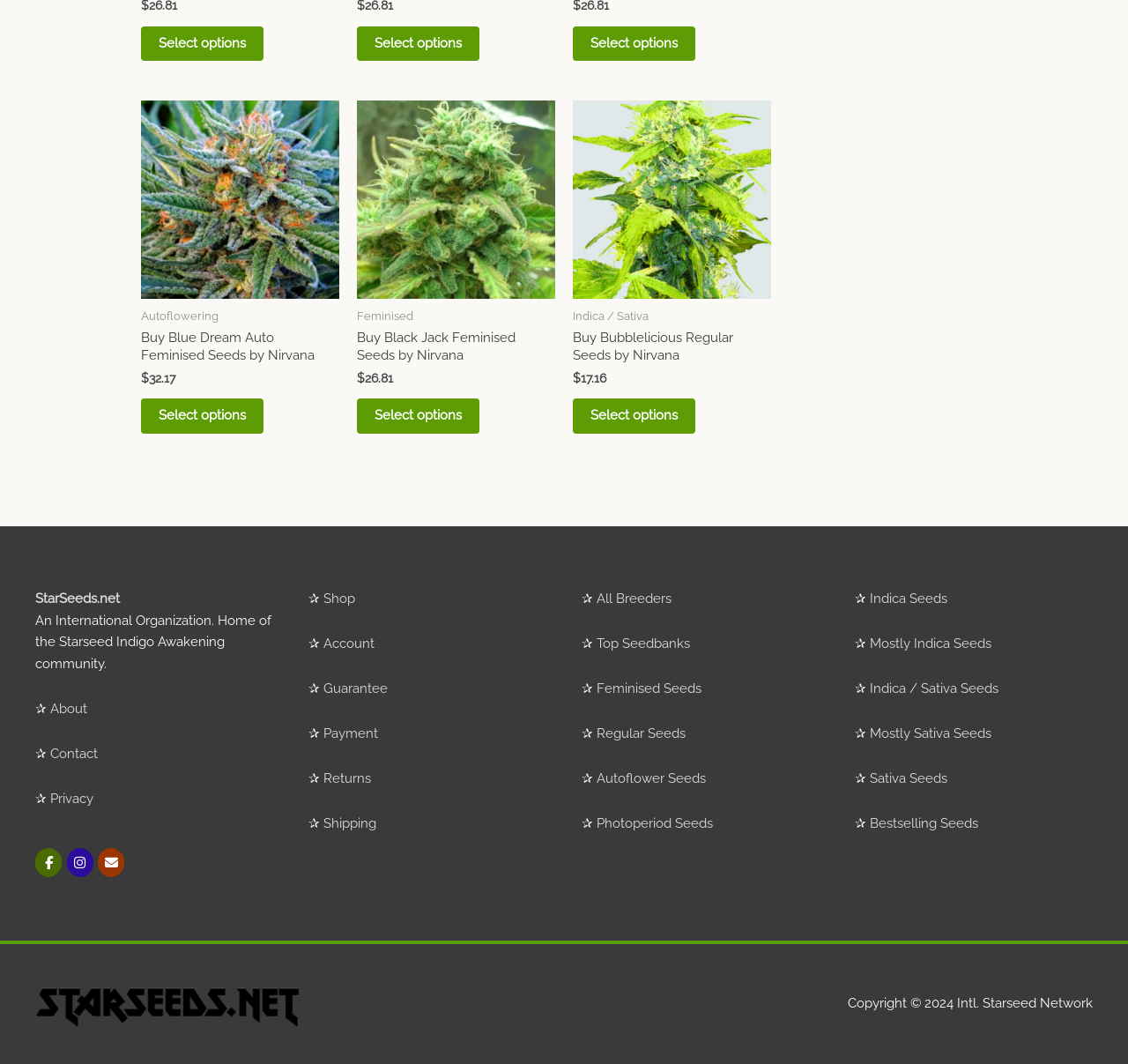What type of products are sold on this website?
Provide an in-depth answer to the question, covering all aspects.

Based on the webpage, I can see multiple links and images related to seeds, such as 'Buy Big Bud Feminised Seeds by Nirvana', 'Blue Dream Auto Feminised Seeds by Nirvana', and 'Bubblelicious Regular Seeds by Nirvana'. This suggests that the website sells seeds, specifically cannabis seeds.